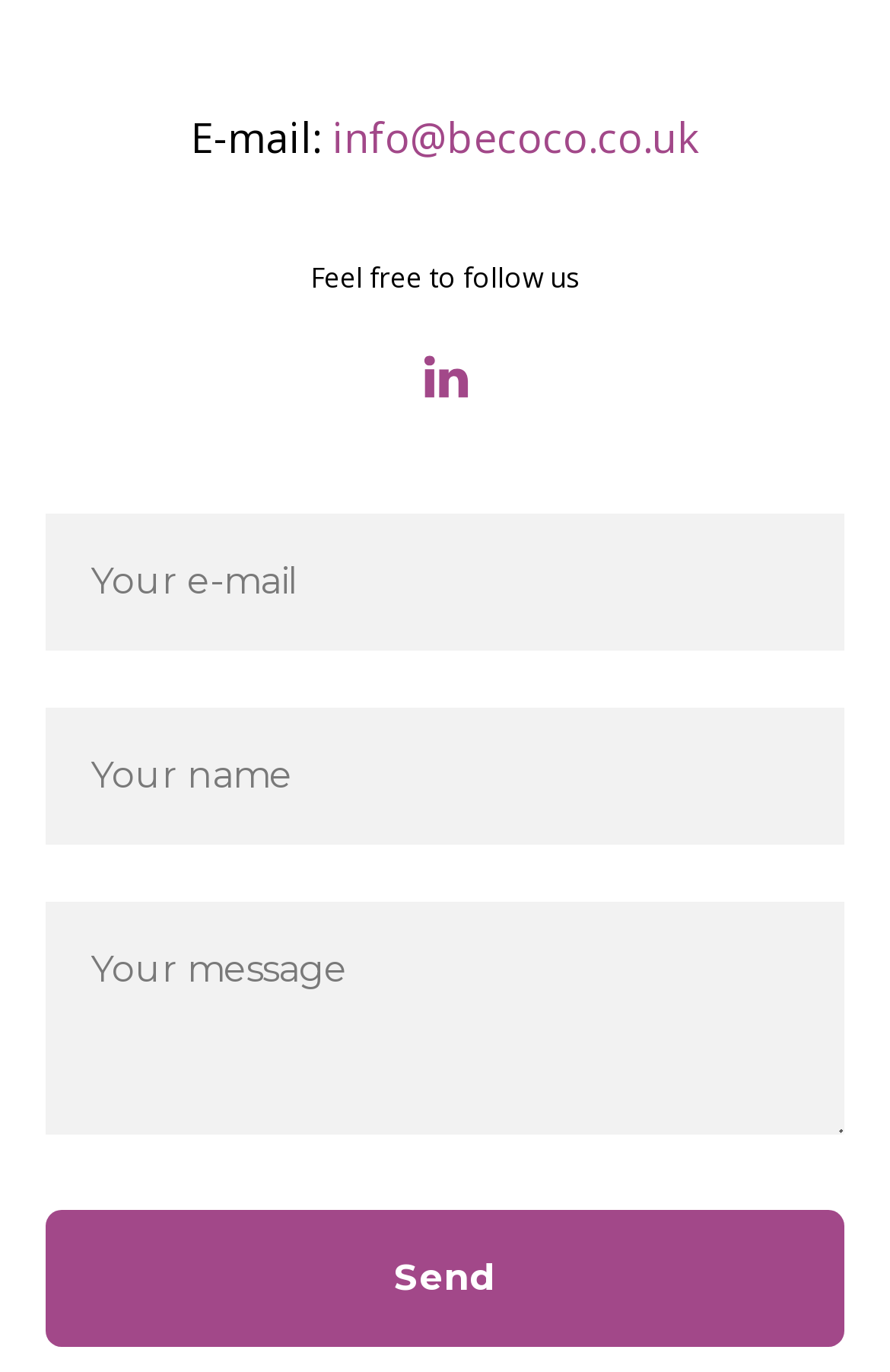Please provide a comprehensive answer to the question below using the information from the image: What is the purpose of the textboxes?

There are three textboxes on the webpage, each accompanied by a static text indicating what information to input, namely 'Your e-mail', 'Your name', and 'Your message'. This suggests that the textboxes are for users to input their email, name, and message.